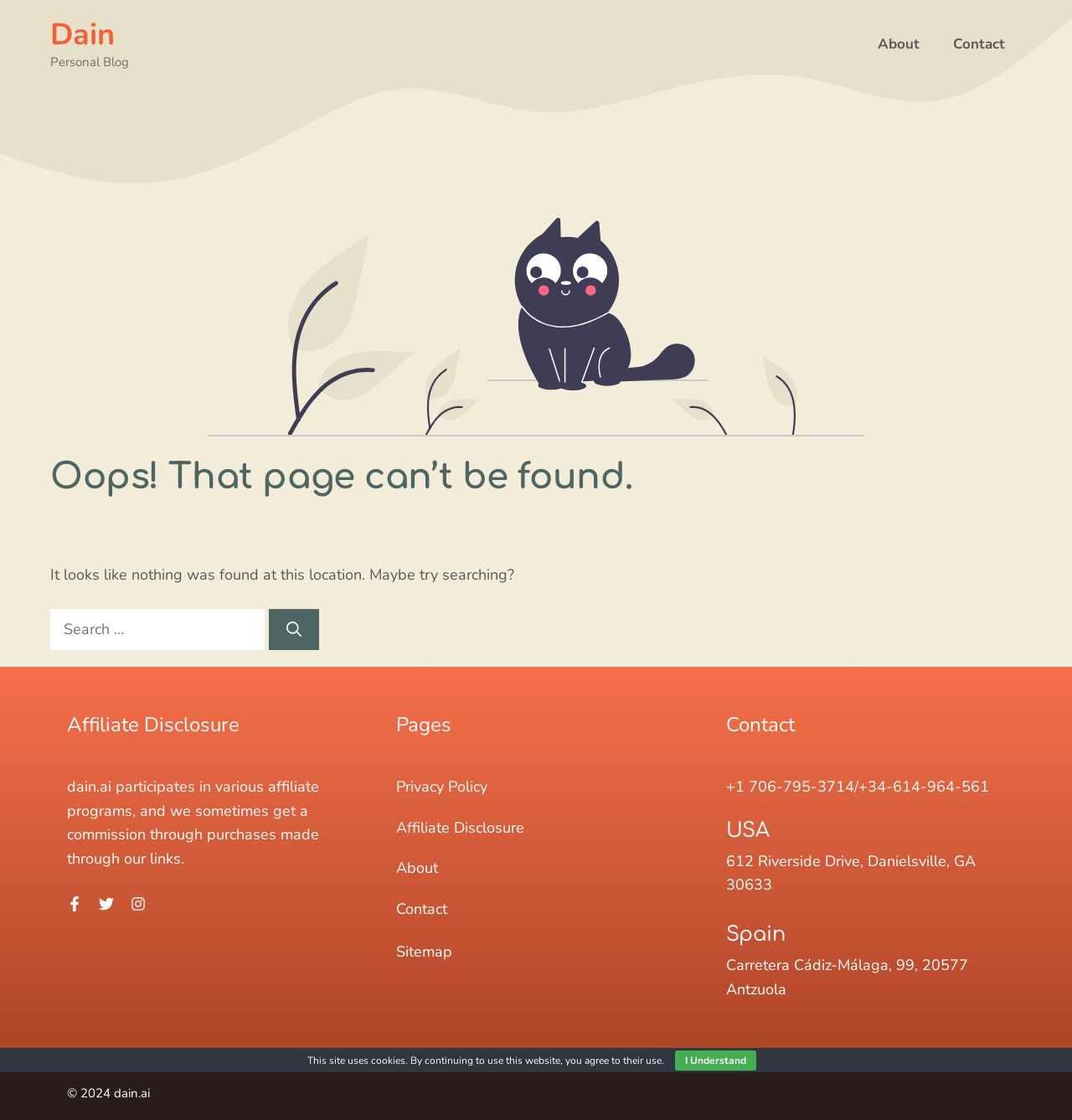Identify the bounding box coordinates for the element you need to click to achieve the following task: "go to Contact". Provide the bounding box coordinates as four float numbers between 0 and 1, in the form [left, top, right, bottom].

[0.873, 0.017, 0.953, 0.062]